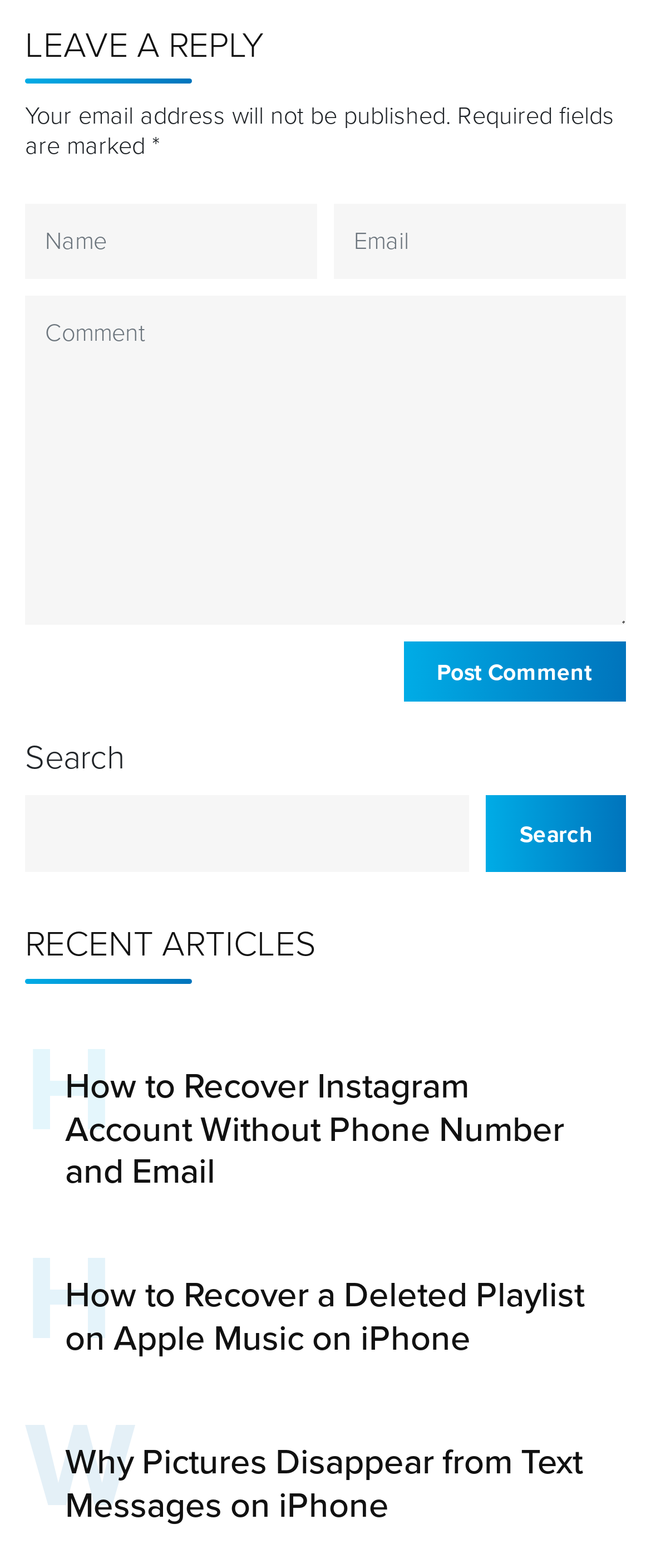Show the bounding box coordinates of the region that should be clicked to follow the instruction: "post comment."

[0.62, 0.409, 0.962, 0.447]